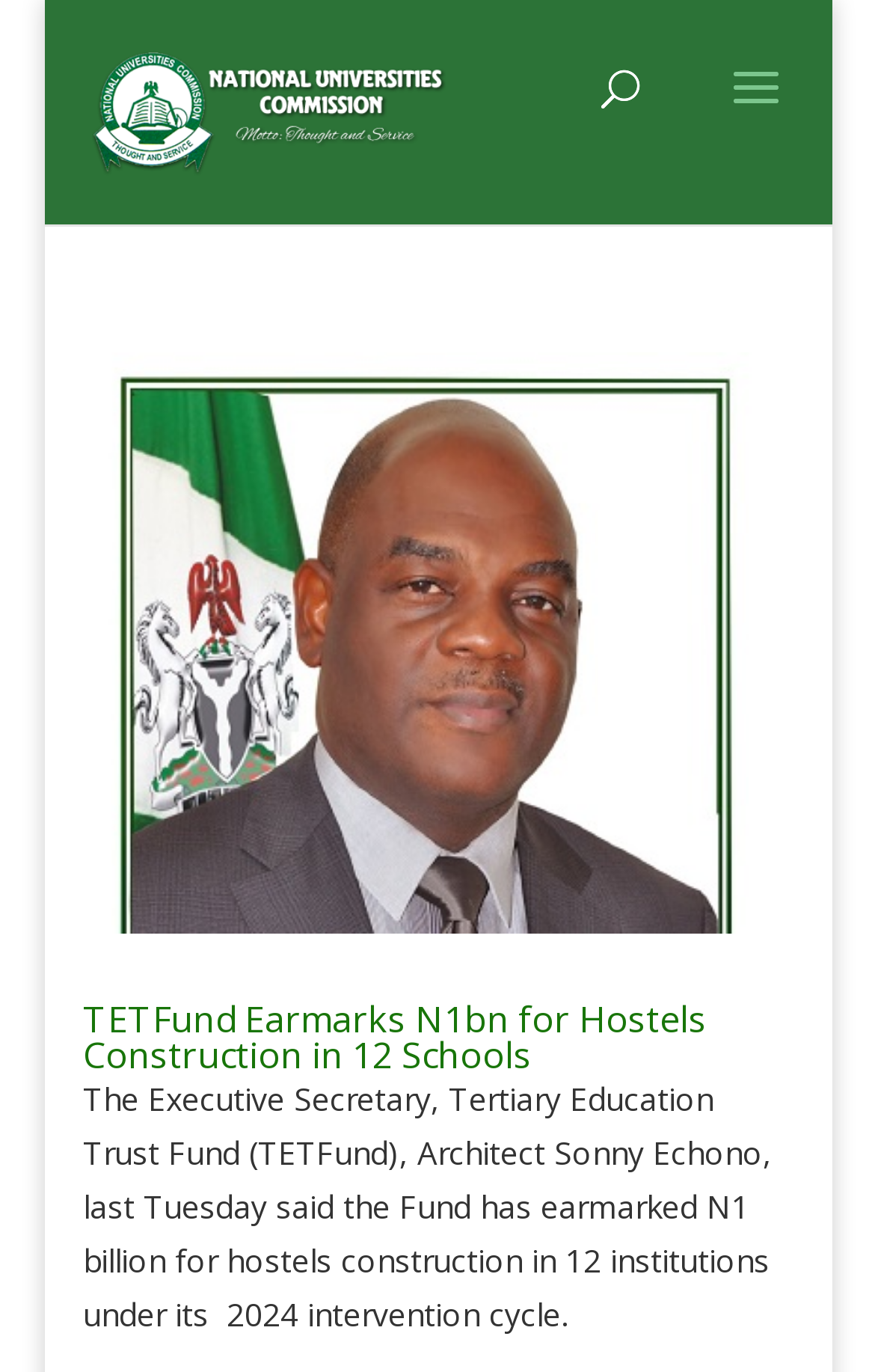Given the element description name="s" placeholder="Search …" title="Search for:", specify the bounding box coordinates of the corresponding UI element in the format (top-left x, top-left y, bottom-right x, bottom-right y). All values must be between 0 and 1.

[0.464, 0.0, 0.828, 0.164]